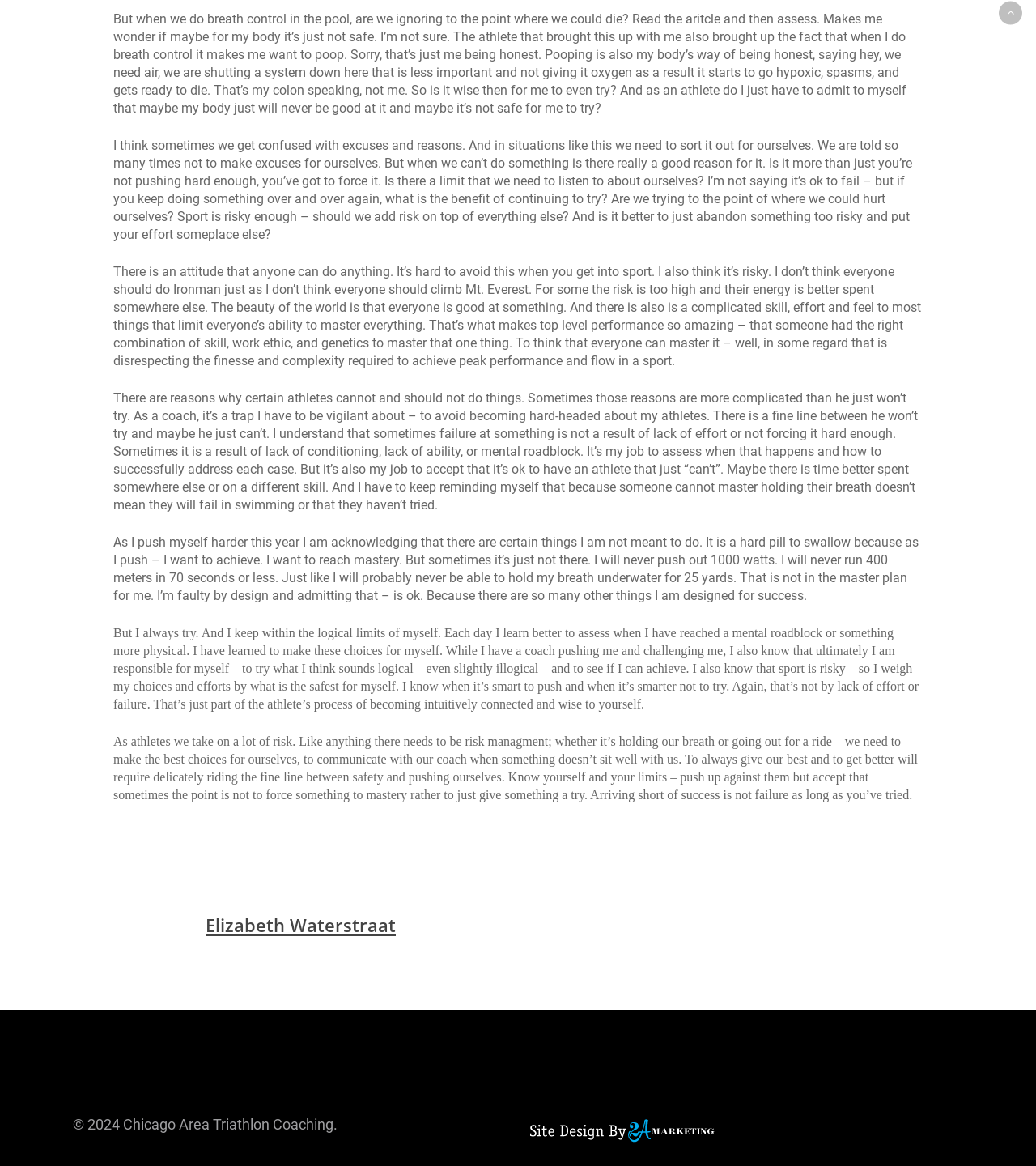Extract the bounding box coordinates of the UI element described by: "parent_node: HOME aria-label="Back to top"". The coordinates should include four float numbers ranging from 0 to 1, e.g., [left, top, right, bottom].

[0.964, 0.001, 0.987, 0.021]